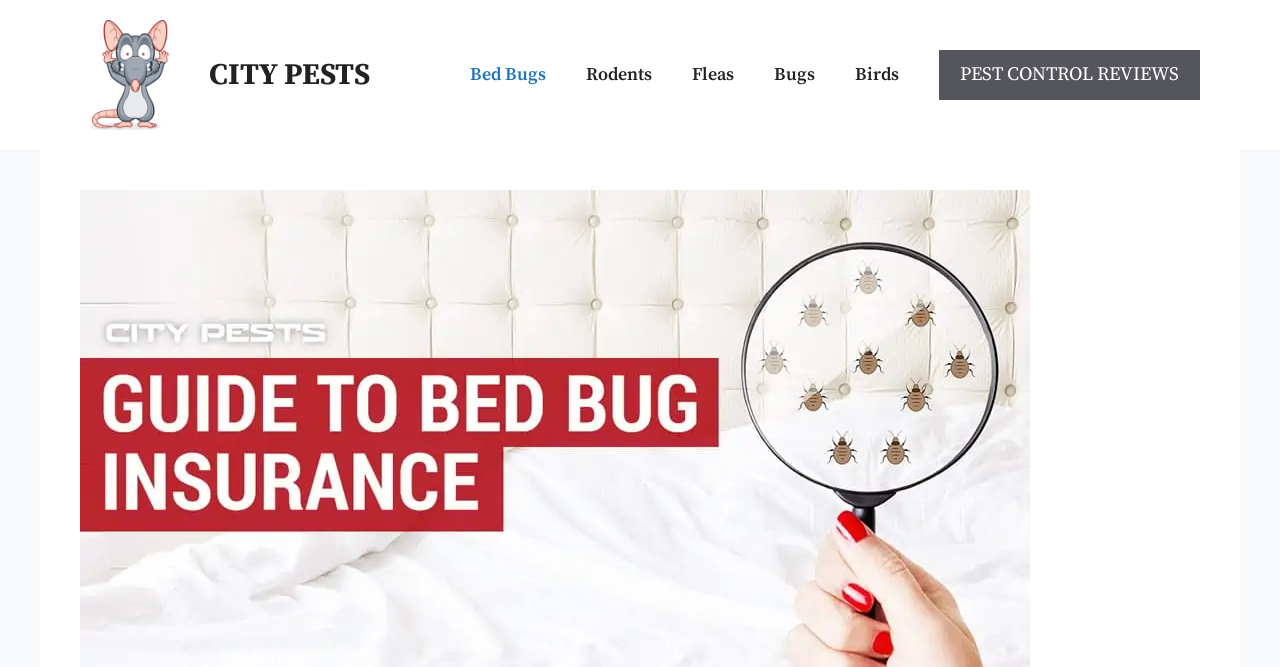Using floating point numbers between 0 and 1, provide the bounding box coordinates in the format (top-left x, top-left y, bottom-right x, bottom-right y). Locate the UI element described here: PEST CONTROL REVIEWS

[0.734, 0.094, 0.938, 0.129]